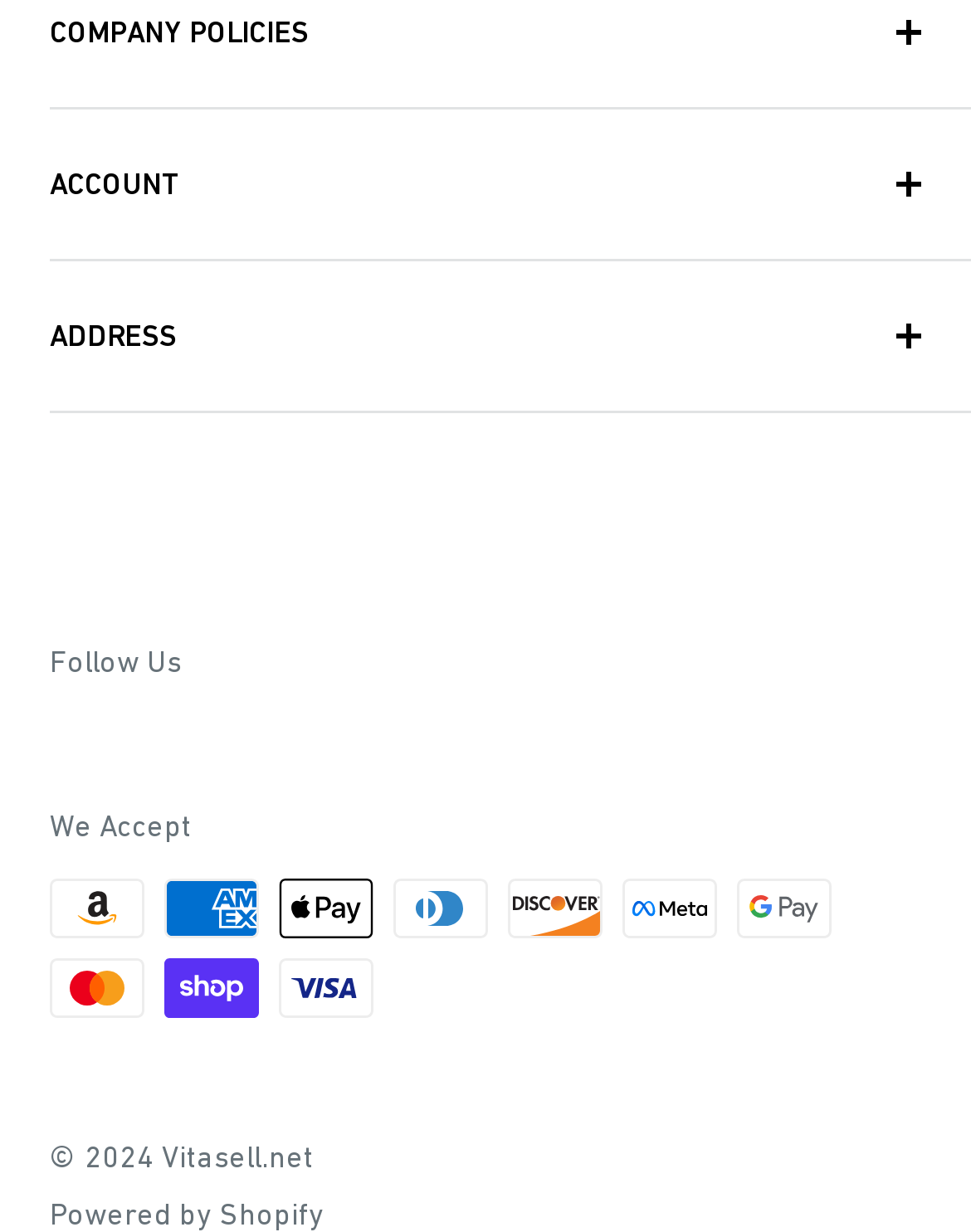Find the bounding box coordinates of the element you need to click on to perform this action: 'Click on Search'. The coordinates should be represented by four float values between 0 and 1, in the format [left, top, right, bottom].

[0.051, 0.433, 0.897, 0.493]